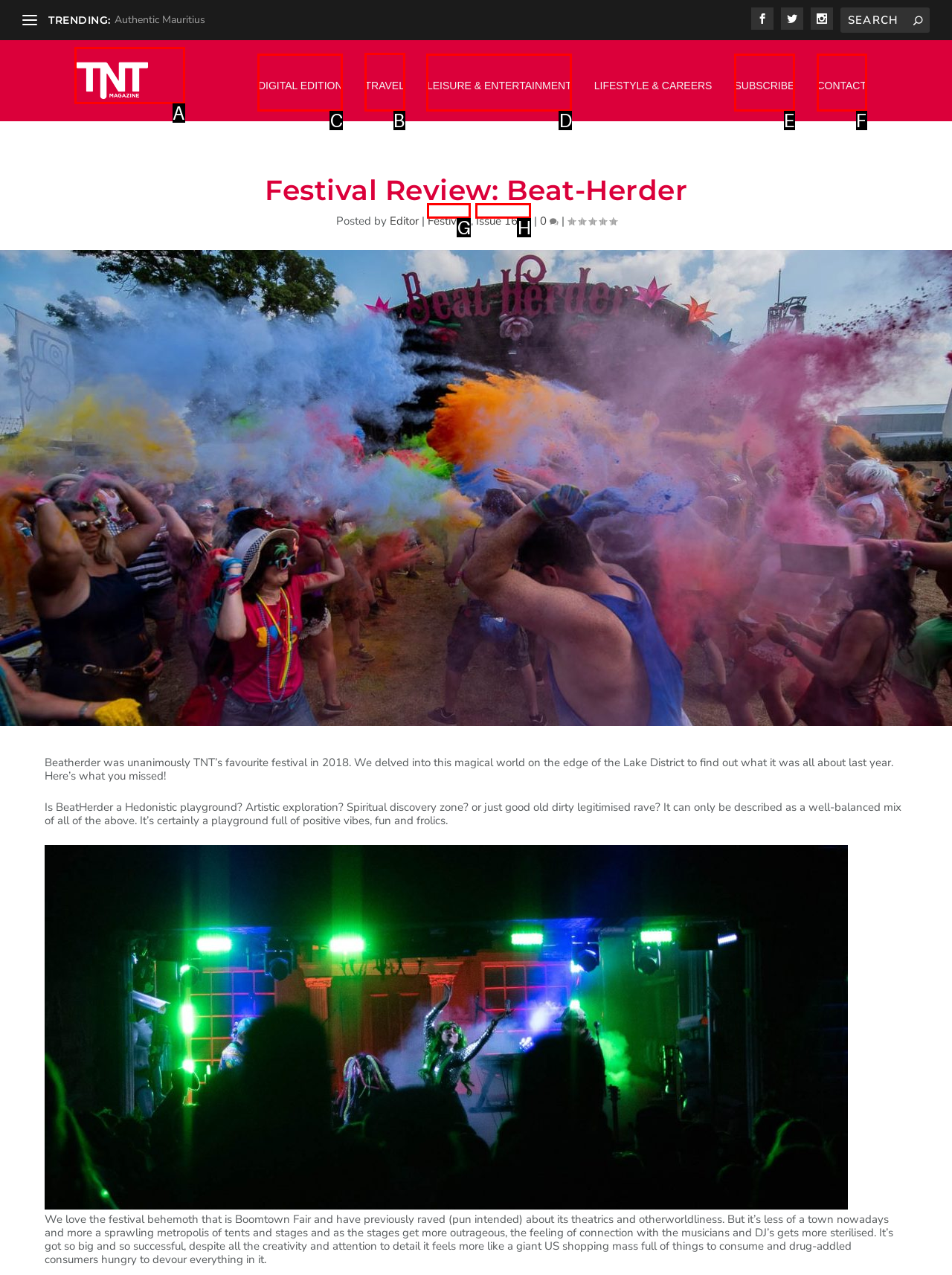Select the letter of the UI element you need to click on to fulfill this task: Go to Travel section. Write down the letter only.

B